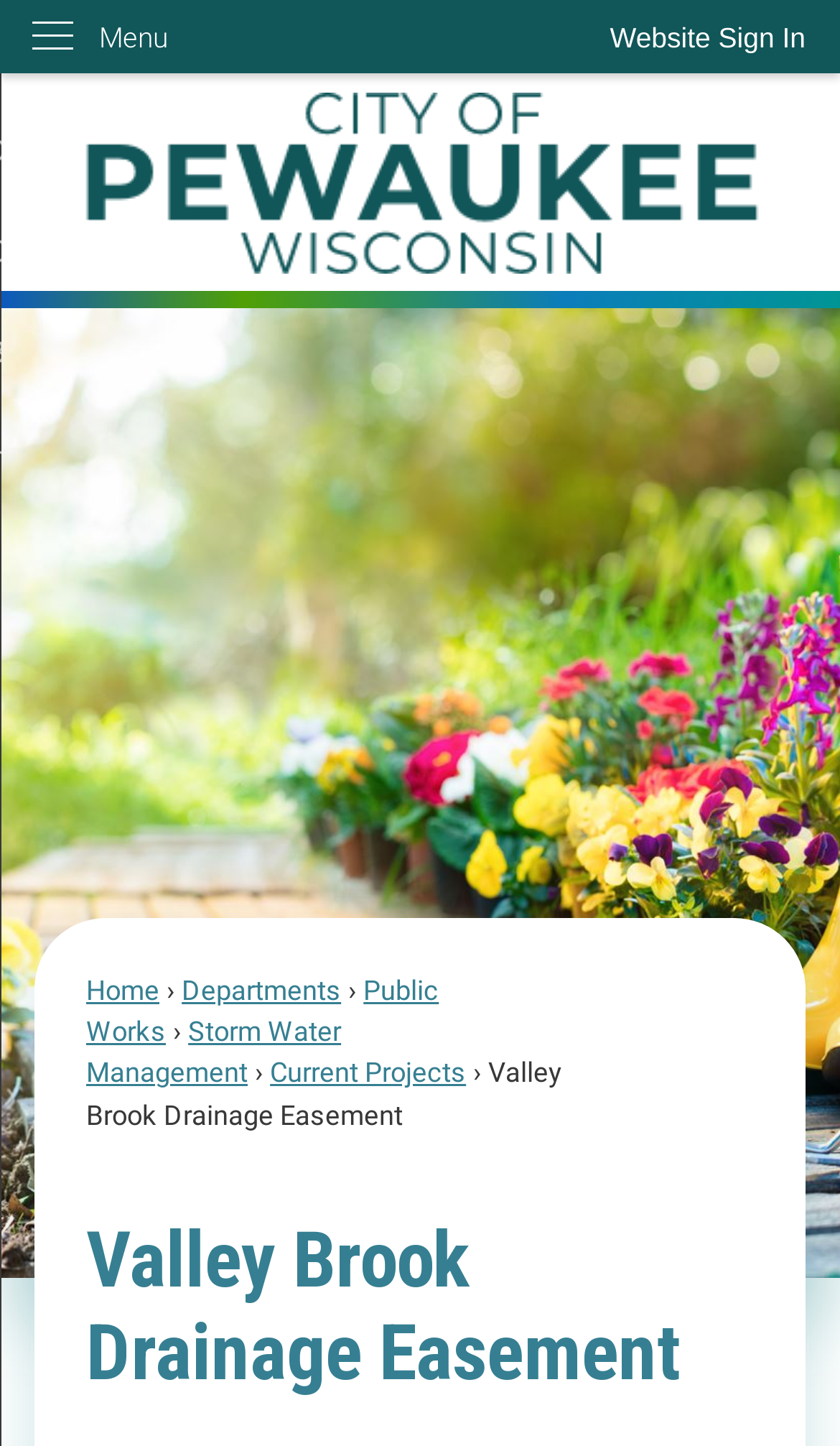Answer the question using only a single word or phrase: 
What is the name of the city's homepage?

Pewaukee WI Homepage